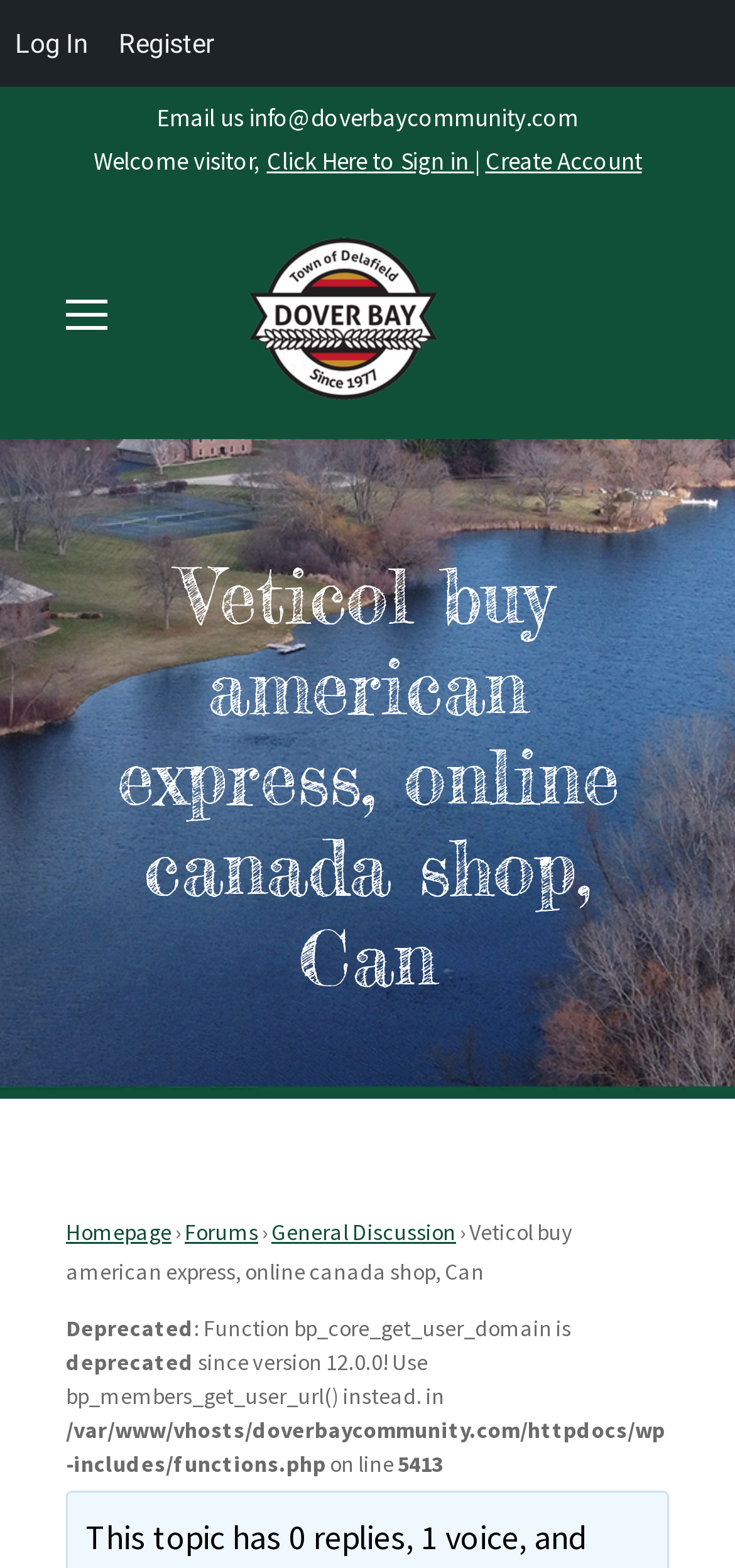Please indicate the bounding box coordinates of the element's region to be clicked to achieve the instruction: "Log in". Provide the coordinates as four float numbers between 0 and 1, i.e., [left, top, right, bottom].

[0.0, 0.0, 0.141, 0.055]